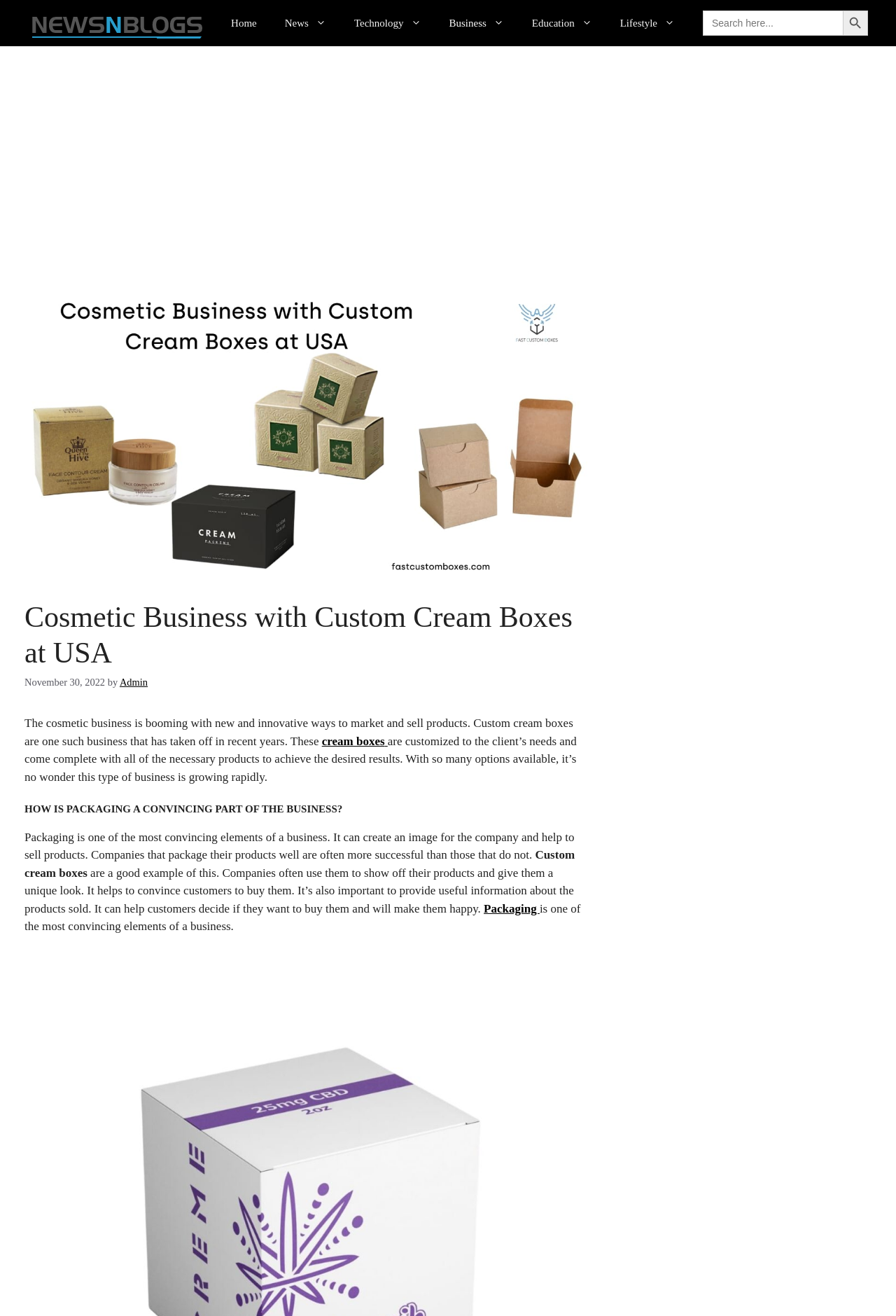Please identify the bounding box coordinates of the clickable area that will allow you to execute the instruction: "Search for something".

[0.784, 0.008, 0.941, 0.027]